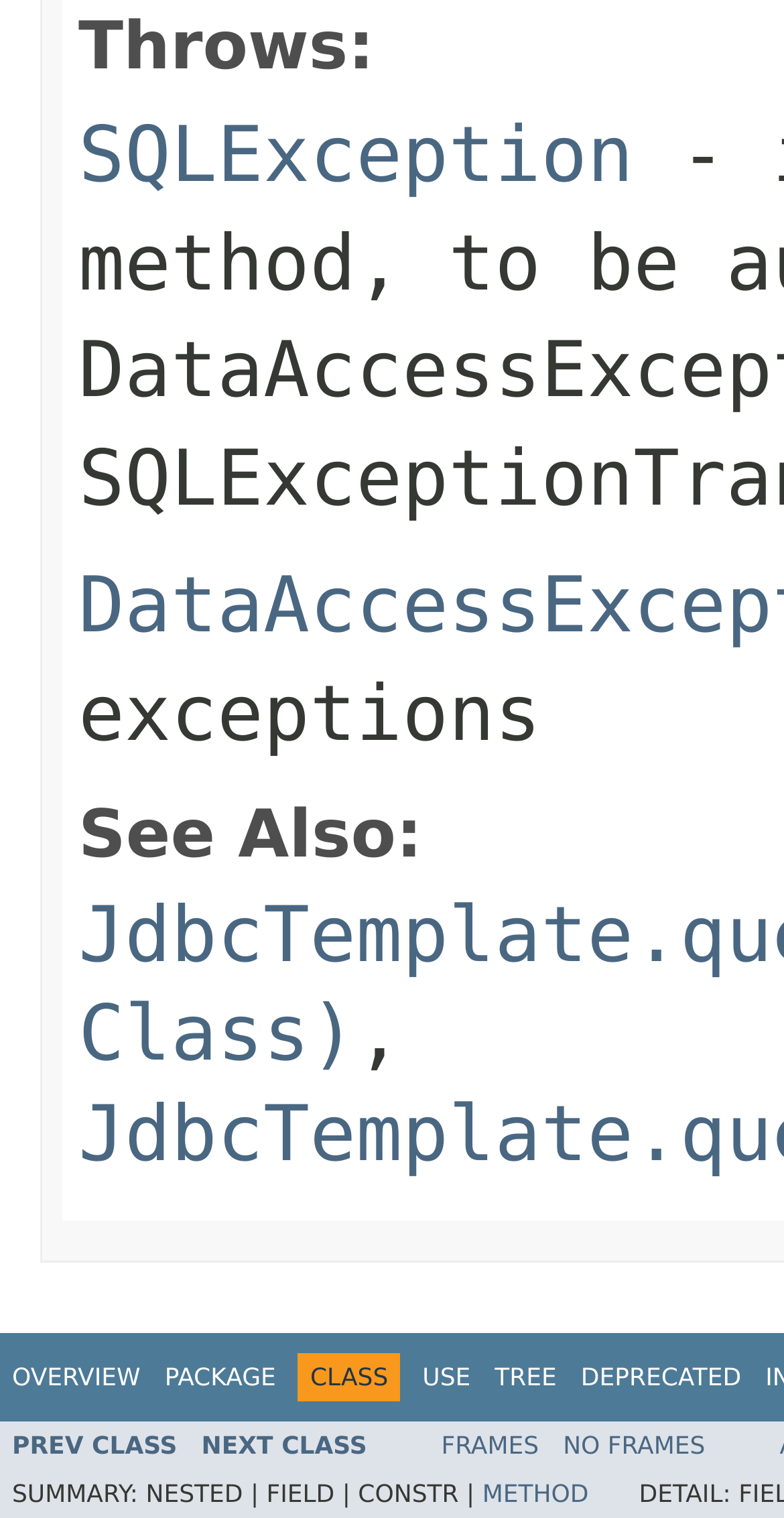Pinpoint the bounding box coordinates of the element you need to click to execute the following instruction: "See previous class". The bounding box should be represented by four float numbers between 0 and 1, in the format [left, top, right, bottom].

[0.015, 0.943, 0.226, 0.962]